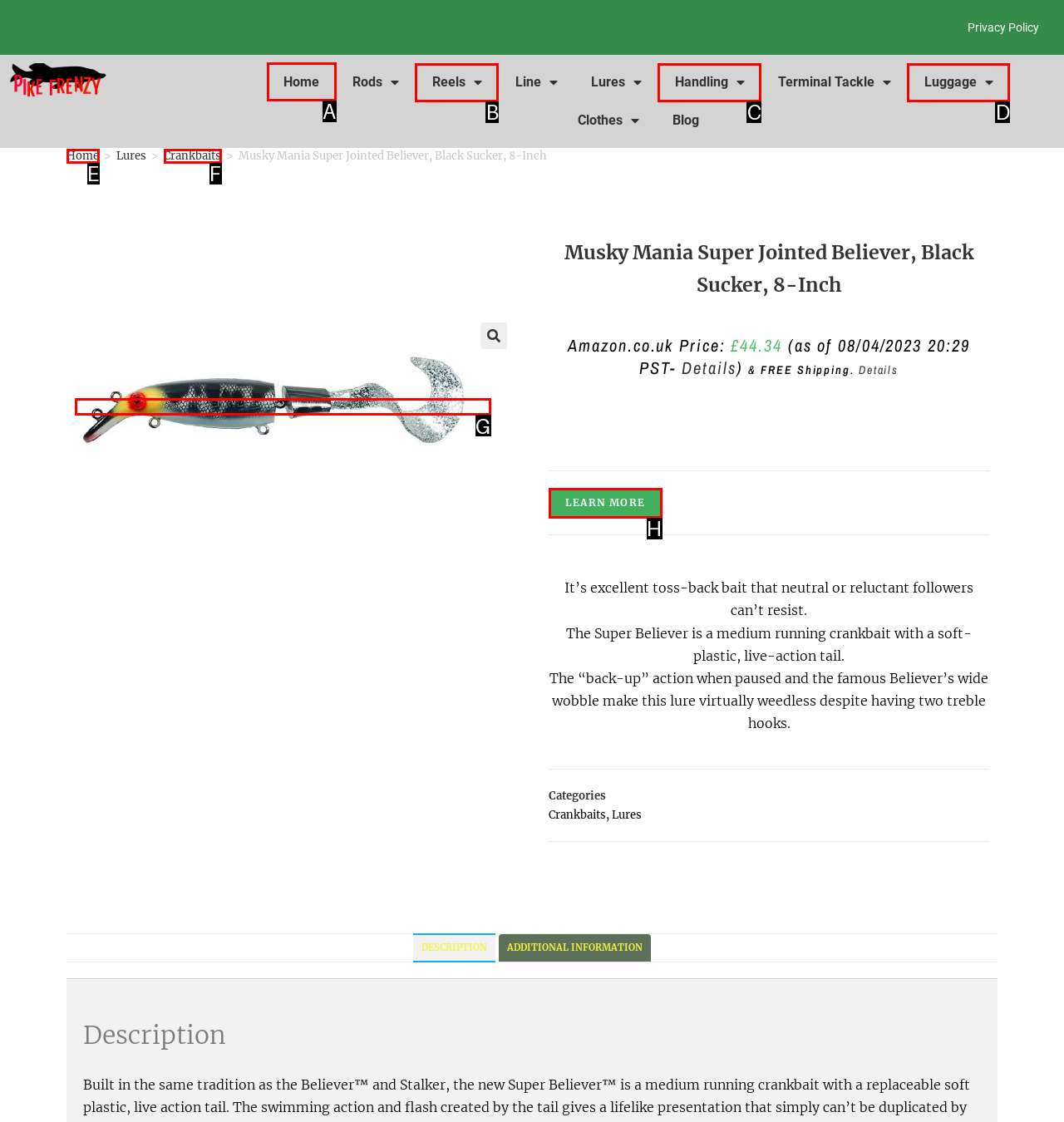Which lettered option should be clicked to achieve the task: Click the 'Home' link? Choose from the given choices.

A